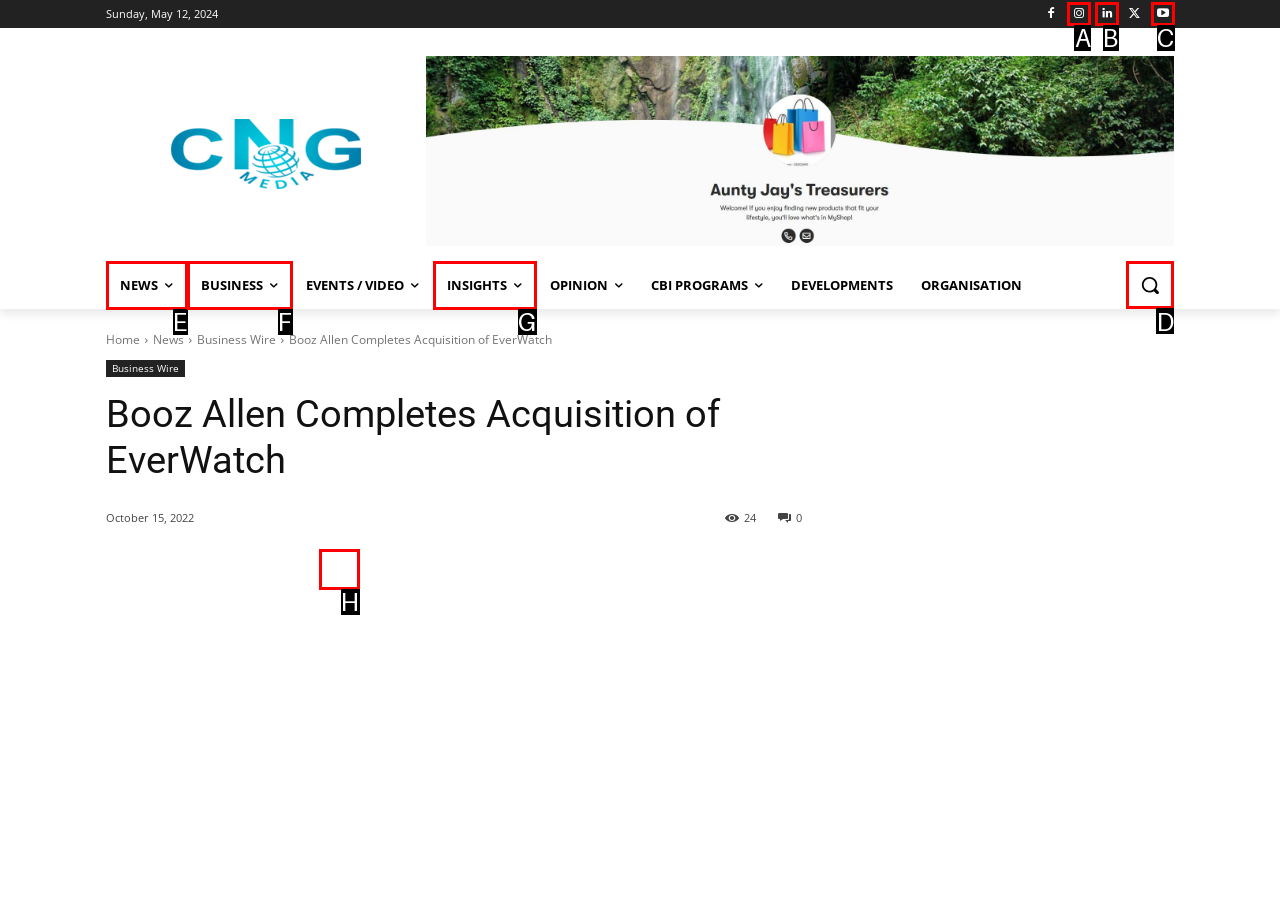Point out the correct UI element to click to carry out this instruction: Search for something
Answer with the letter of the chosen option from the provided choices directly.

D